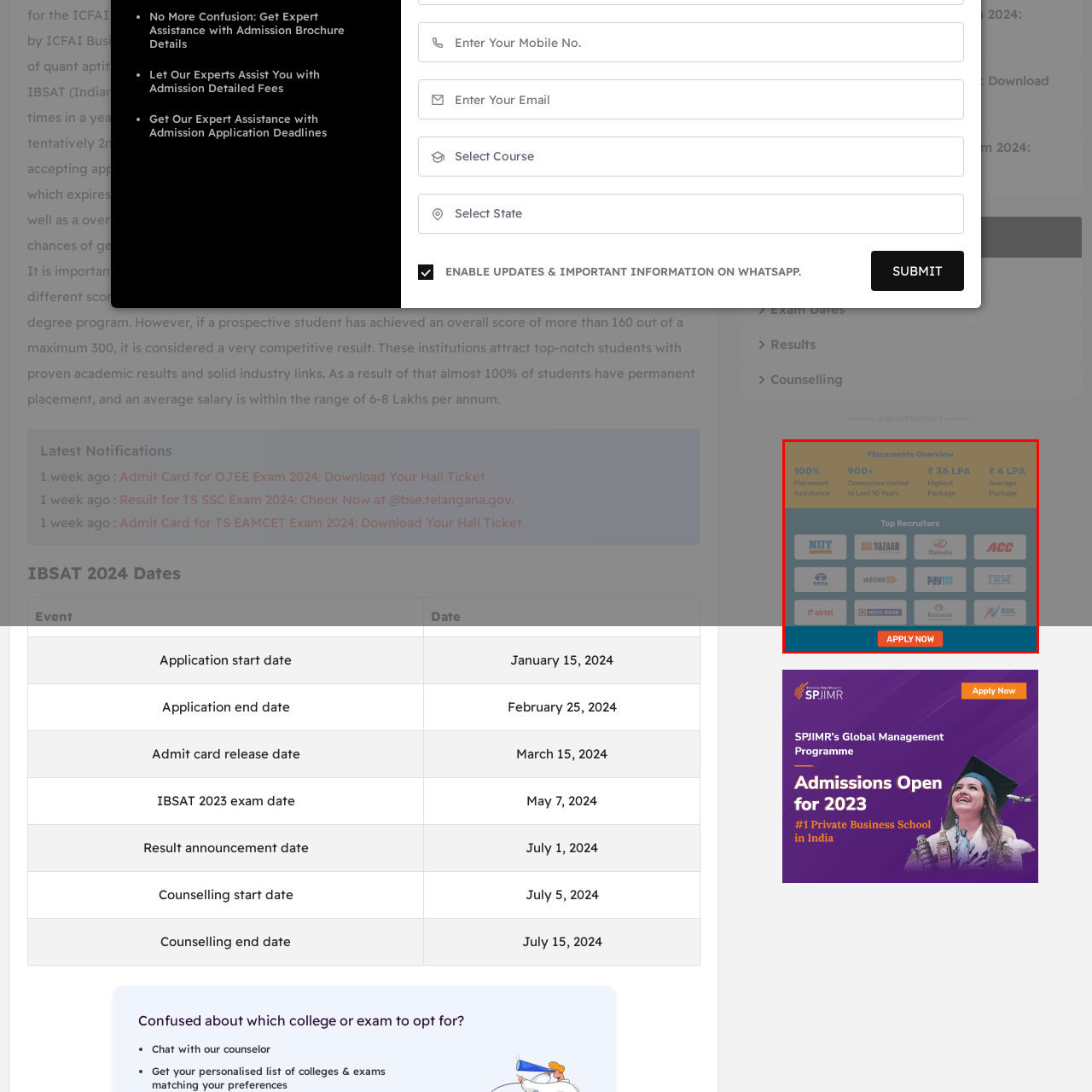What is the caliber of organizations participating in the placement process?
Direct your attention to the image bordered by the red bounding box and answer the question in detail, referencing the image.

The image features a selection of esteemed top recruiters, including notable companies such as NIIT, Big Bazaar, Tata, and HDFC Bank, which are strategically arranged to catch the viewer's attention.